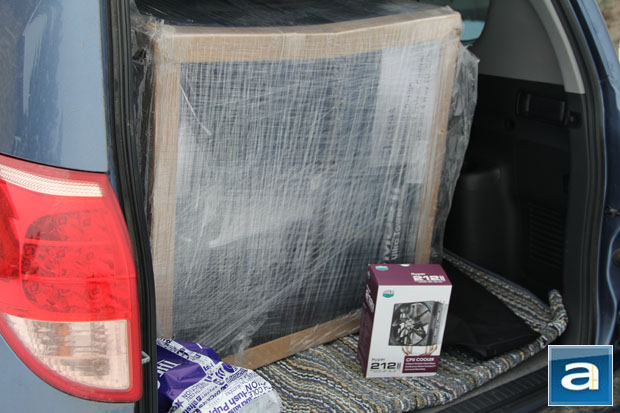Please answer the following query using a single word or phrase: 
What is prominently displayed in its retail box?

CPU cooler